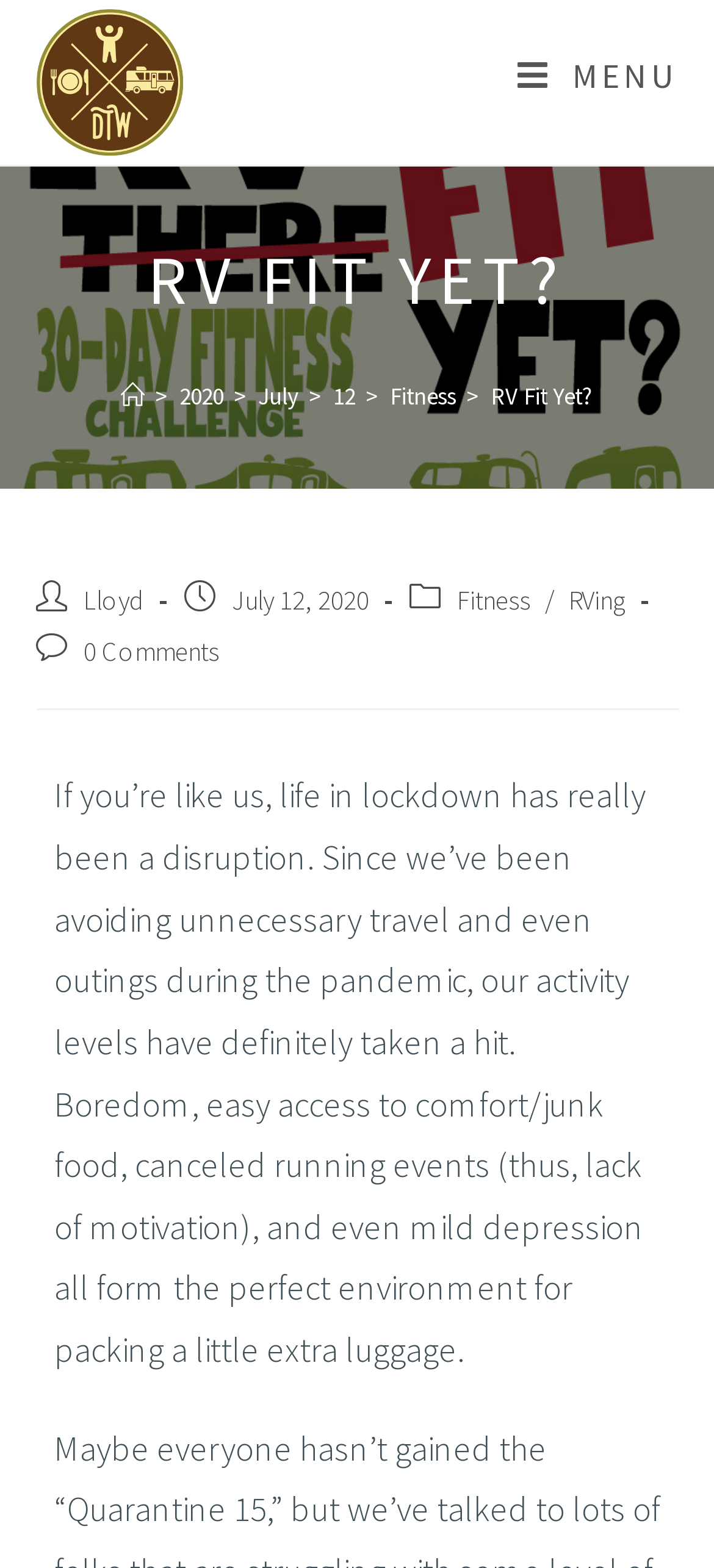Determine the bounding box coordinates of the clickable element to complete this instruction: "Click on the 'Lloyd' link". Provide the coordinates in the format of four float numbers between 0 and 1, [left, top, right, bottom].

[0.117, 0.372, 0.201, 0.393]